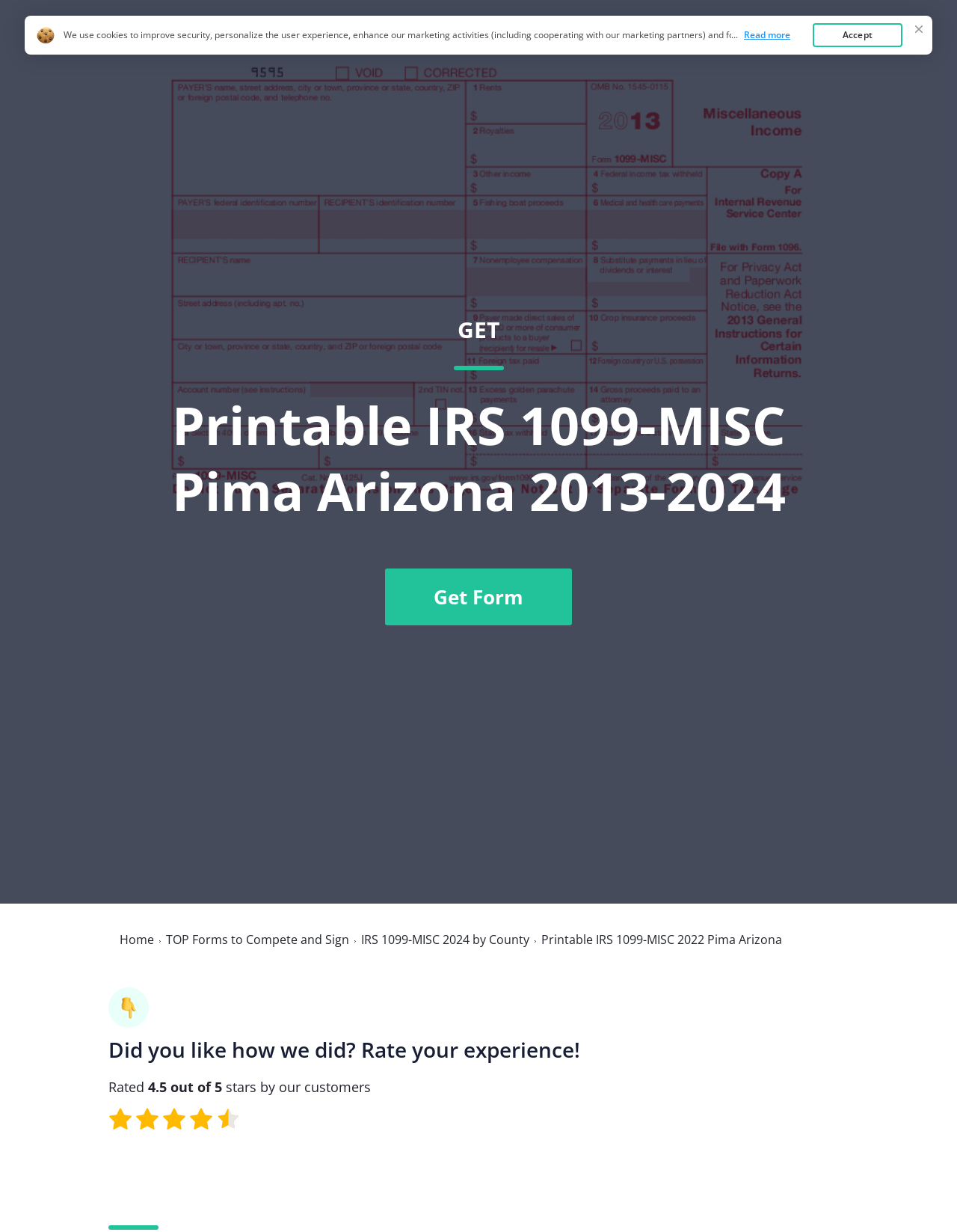Can you identify the bounding box coordinates of the clickable region needed to carry out this instruction: 'Read the latest news in TECH NEWS'? The coordinates should be four float numbers within the range of 0 to 1, stated as [left, top, right, bottom].

None